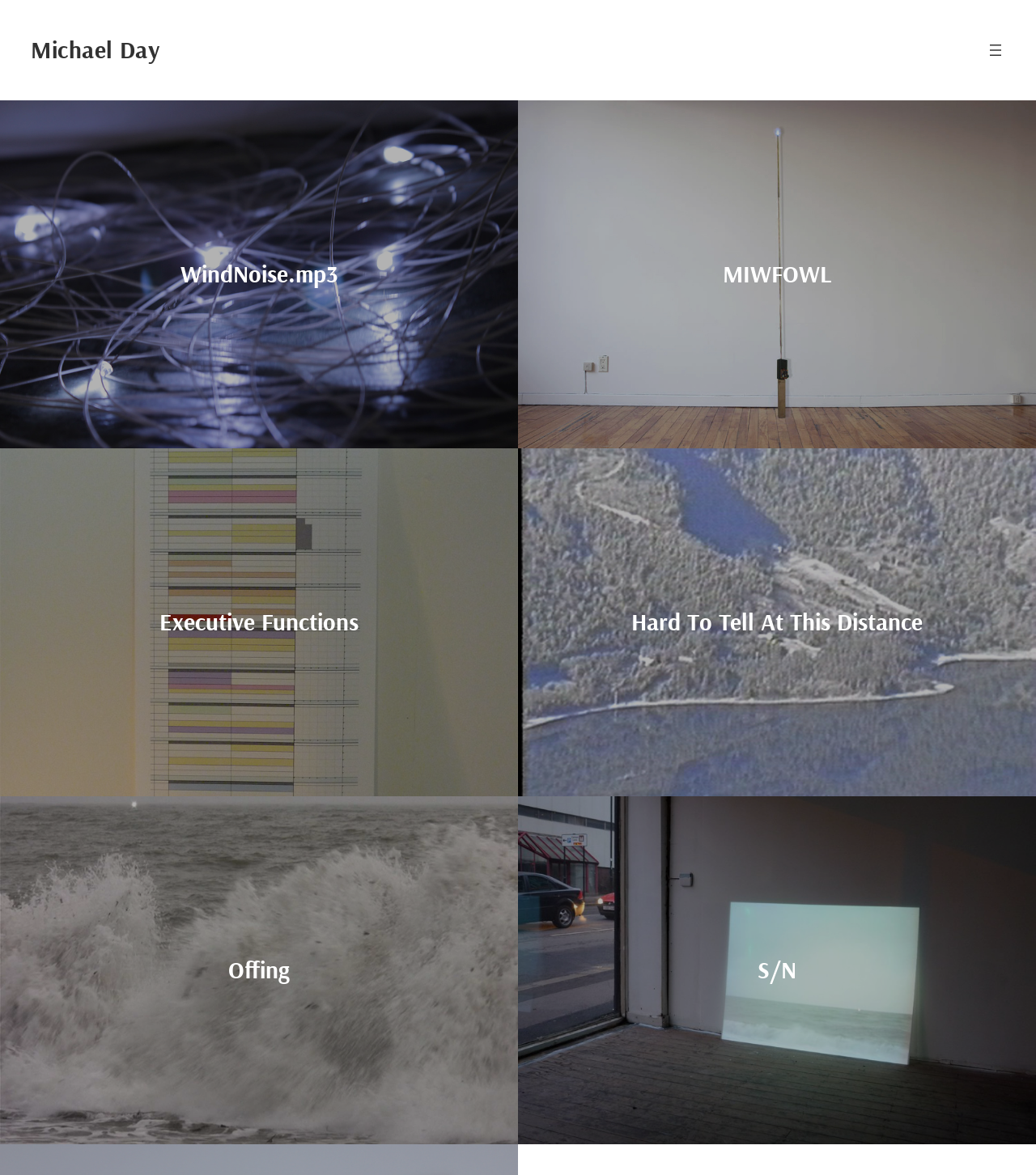Describe the webpage meticulously, covering all significant aspects.

The webpage appears to be a personal website or portfolio of Michael Day, with a focus on showcasing his creative works. At the top-left corner, there is a heading with the title "Michael Day", which is also a clickable link. 

To the top-right corner, there is a navigation menu labeled "Navigation" with a button to open a menu, accompanied by an image. 

Below the title, there are five sections, each with a heading and a corresponding link. The first section is titled "WindNoise.mp3", located at the top-left, with a link to the right of the heading. The second section is titled "MIWFOWL", positioned at the top-right, with a link to the left of the heading. 

The third section is titled "Executive Functions", located at the middle-left, with a link to the right of the heading. The fourth section is titled "Hard To Tell At This Distance", positioned at the middle-right, with a link to the left of the heading. 

The fifth and final section is divided into two parts: "Offing" at the bottom-left, with a link to the right of the heading, and "S/N" at the bottom-right, with a link to the left of the heading.